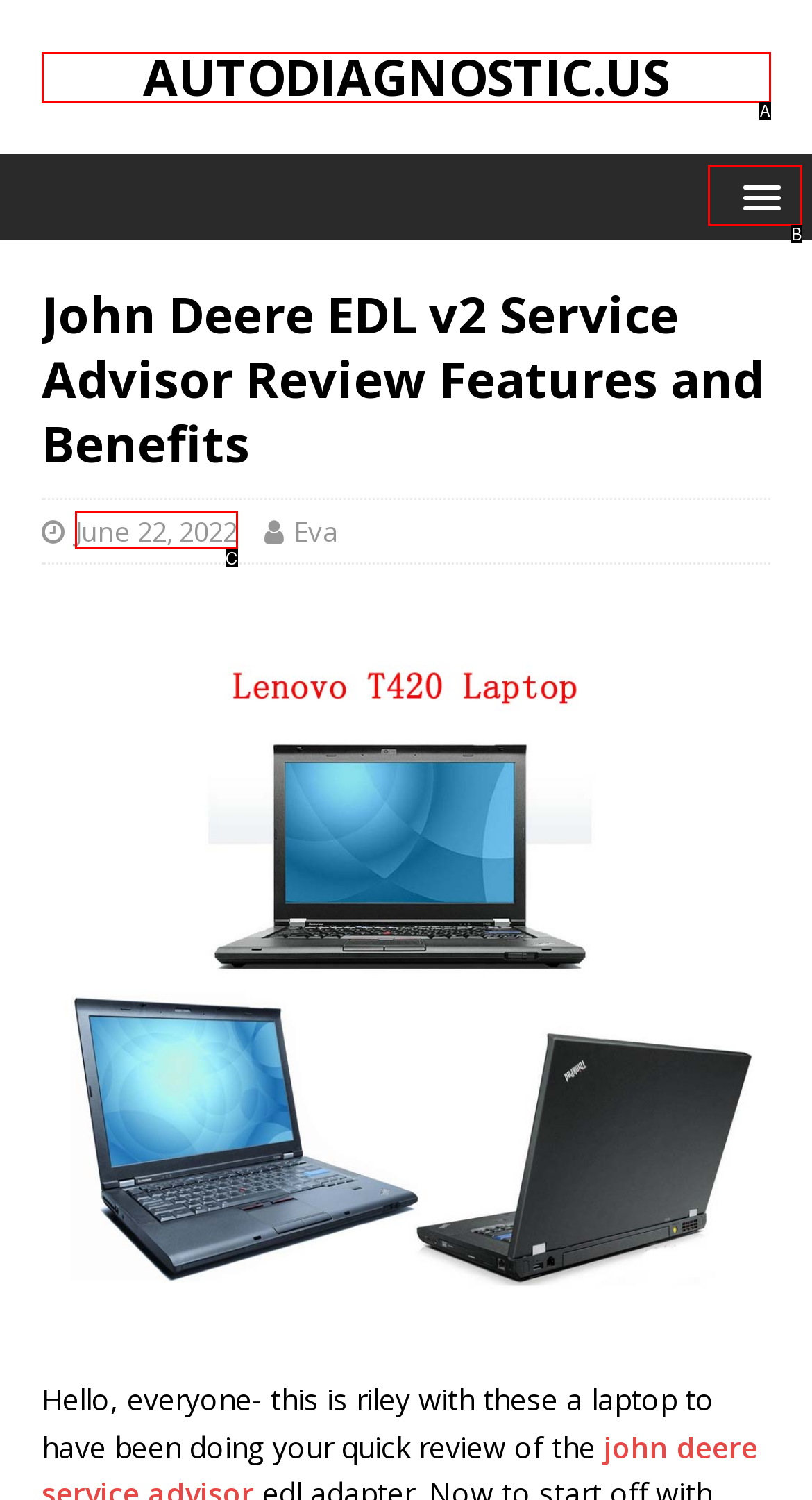Match the description: June 22, 2022 to one of the options shown. Reply with the letter of the best match.

C